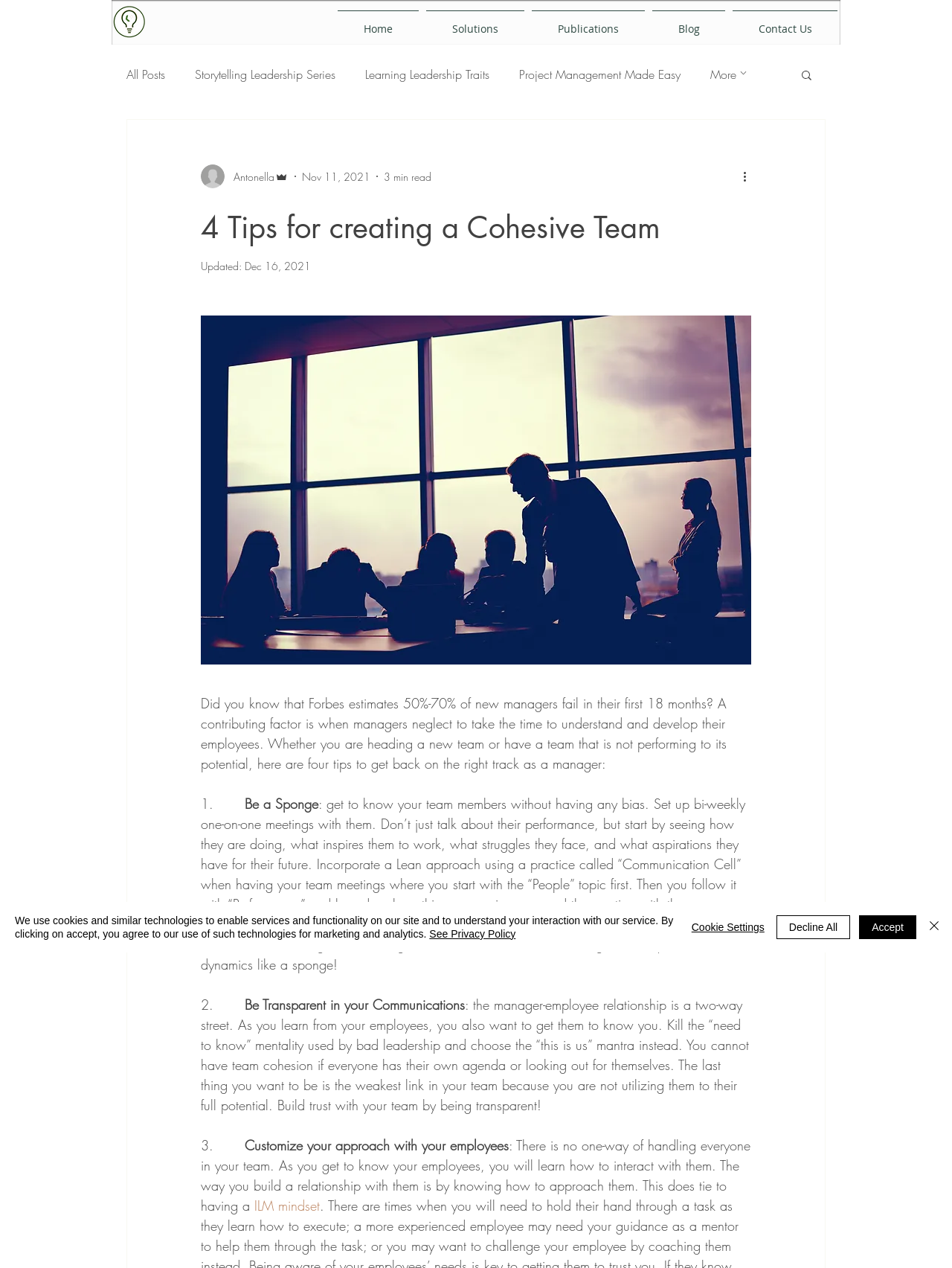Based on the image, provide a detailed response to the question:
What is the first tip for creating a cohesive team?

I found the first tip by looking at the static text element with the text '1. Be a Sponge' which is located in the main content of the blog post.